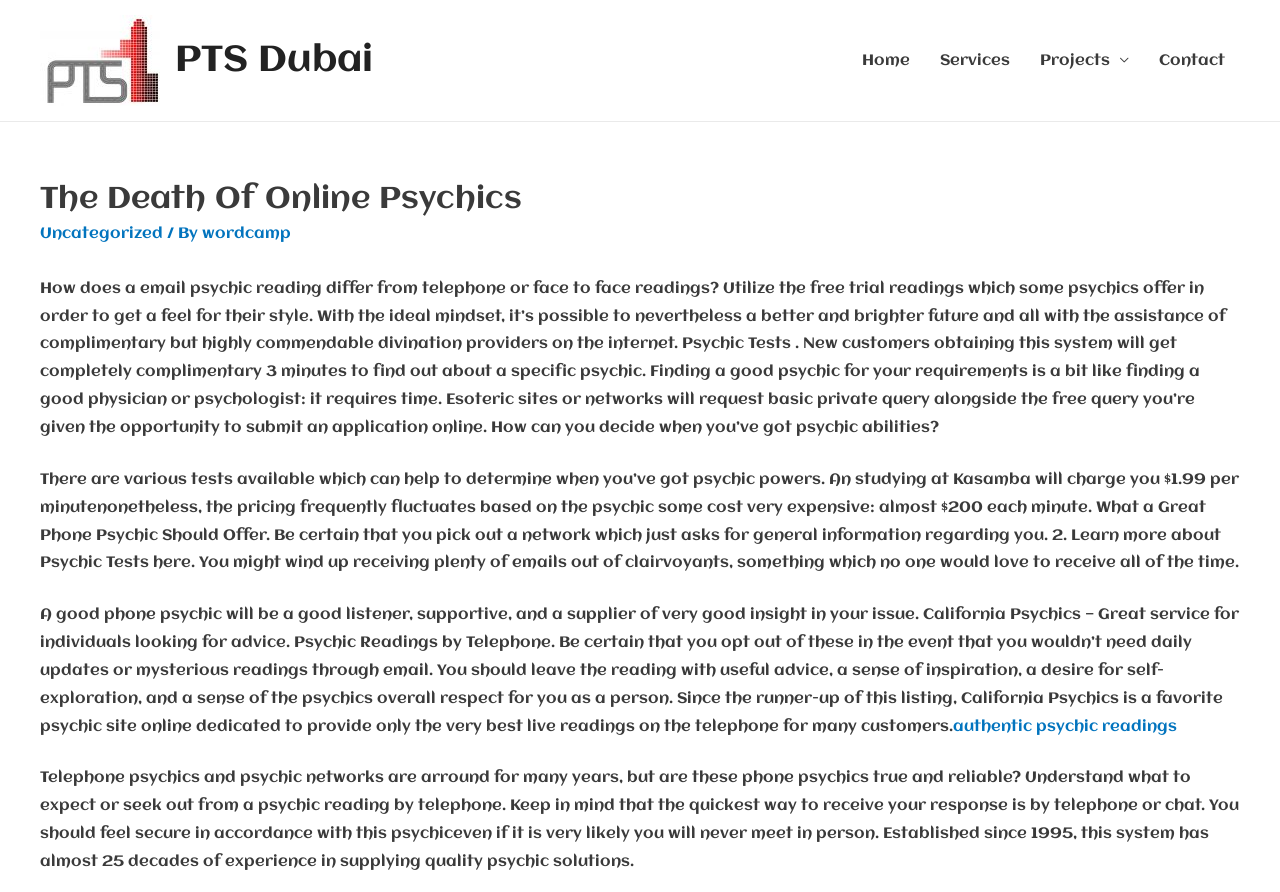Find the bounding box coordinates corresponding to the UI element with the description: "PTS Dubai". The coordinates should be formatted as [left, top, right, bottom], with values as floats between 0 and 1.

[0.137, 0.046, 0.291, 0.09]